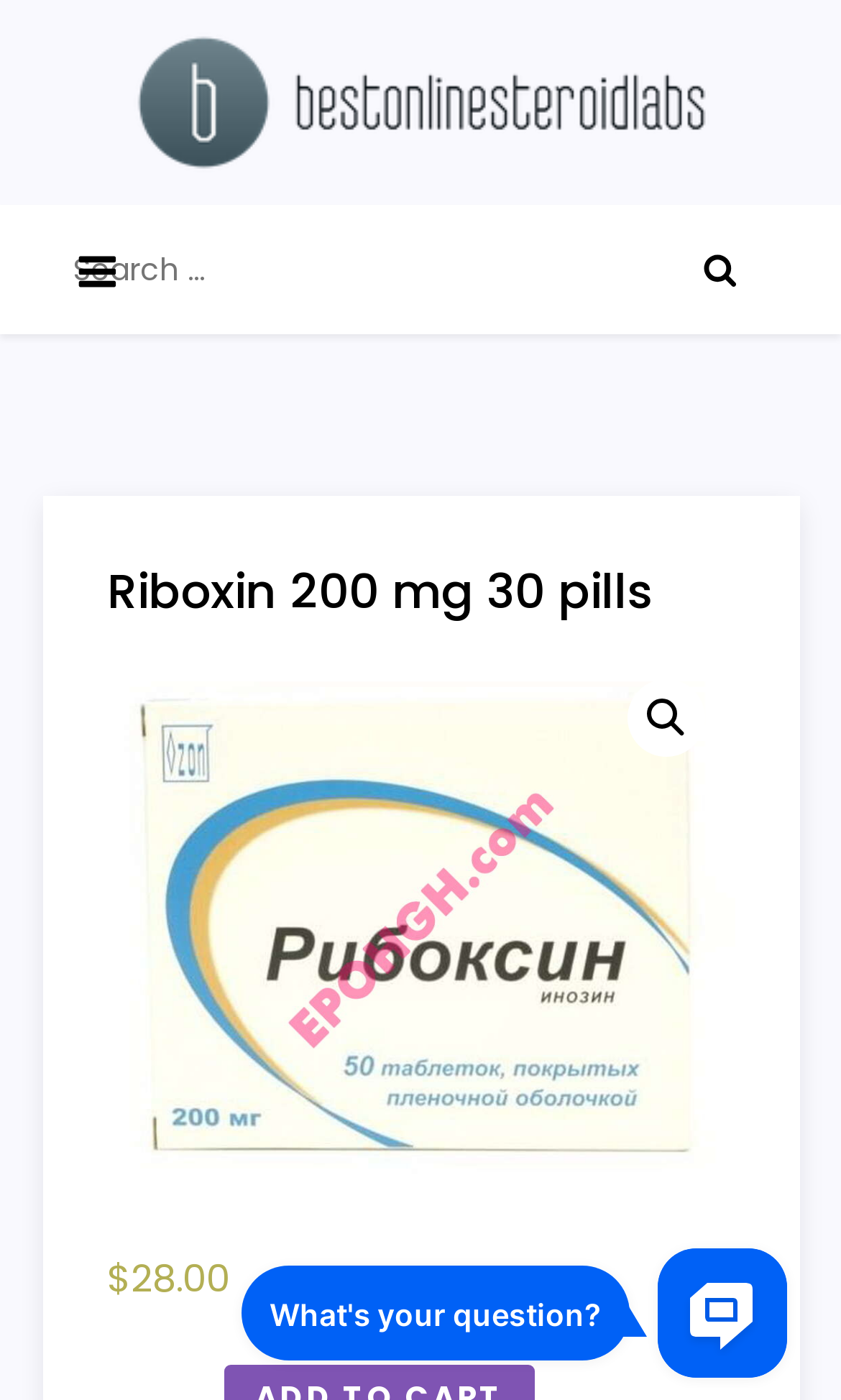Provide your answer in a single word or phrase: 
What is the icon next to the search box?

Magnifying glass